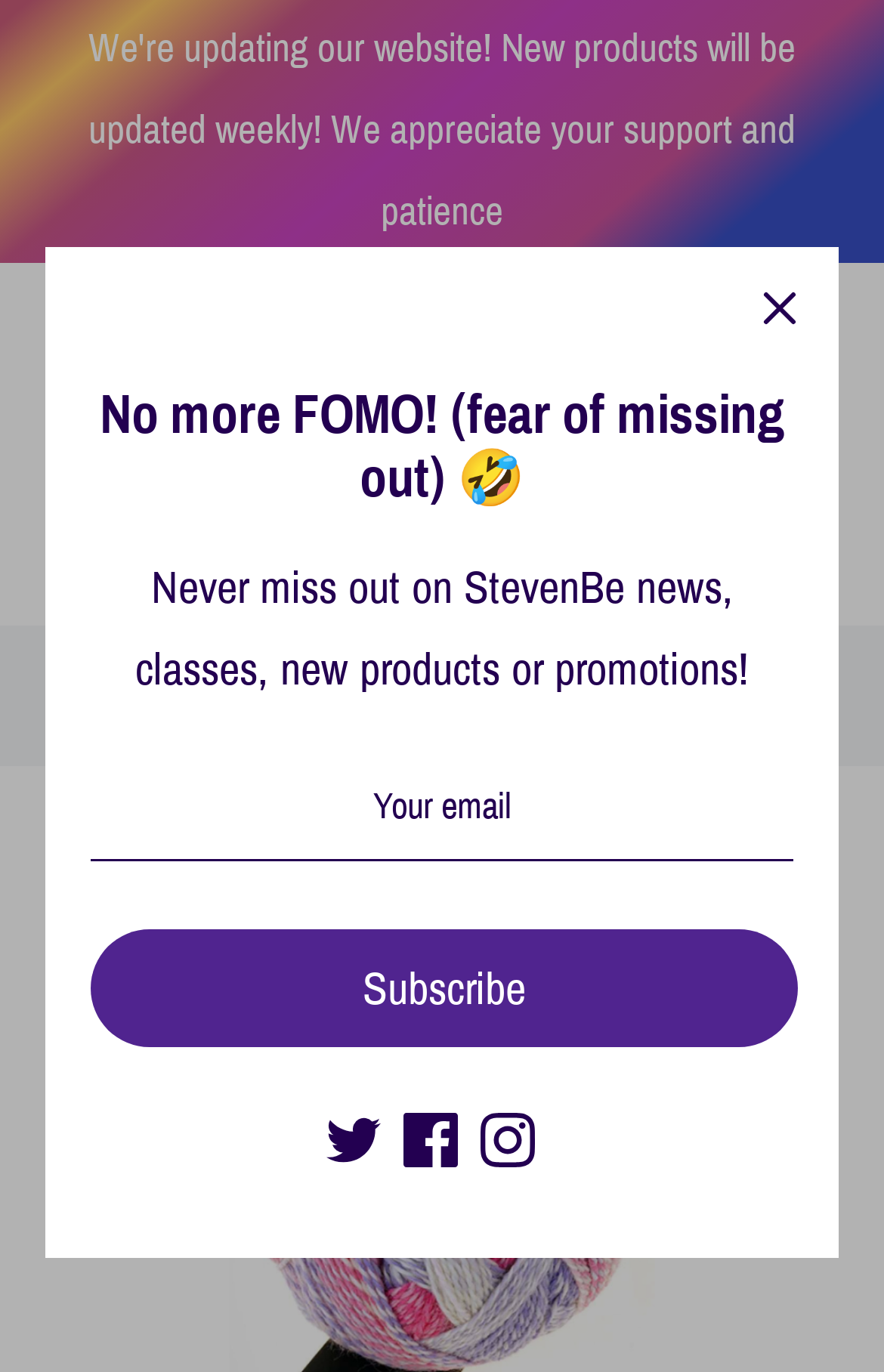Construct a thorough caption encompassing all aspects of the webpage.

This webpage is about the "Ebb Tide Mitts Kit" on StevenBe's online store. At the top left corner, there is a button to toggle the menu. Next to it, there is a link to the store's homepage. On the top right corner, there are links to the account page and a cart with 0 items. 

Below the top navigation, there is a section to select the currency, with the United States dollar (USD) selected by default. On the top right corner, there are buttons to close and open the search function. The search bar is located below the currency selection section. 

The main navigation menu is located below the search bar, with links to the home page, catalog, and various shopping categories such as "Shop by Brand" and "Shop All Kits!". 

On the left side of the page, there is a breadcrumbs navigation section, showing the current page's location in the site's hierarchy. It starts with the home page, followed by the "Ebb Tide Mitts Kit" page. 

The main content of the page is not explicitly described in the accessibility tree, but based on the meta description, it likely includes information about the kit, such as a digital pattern that will be emailed to the customer from Ravelry.

On the bottom of the page, there is a modal dialog with a newsletter subscription form. The dialog has a heading "No more FOMO! (fear of missing out)" and a text description "Never miss out on StevenBe news, classes, new products or promotions!". The form includes a text input for the email address and a subscribe button. Below the form, there are links to StevenBe's social media profiles on Twitter, Facebook, and Instagram.